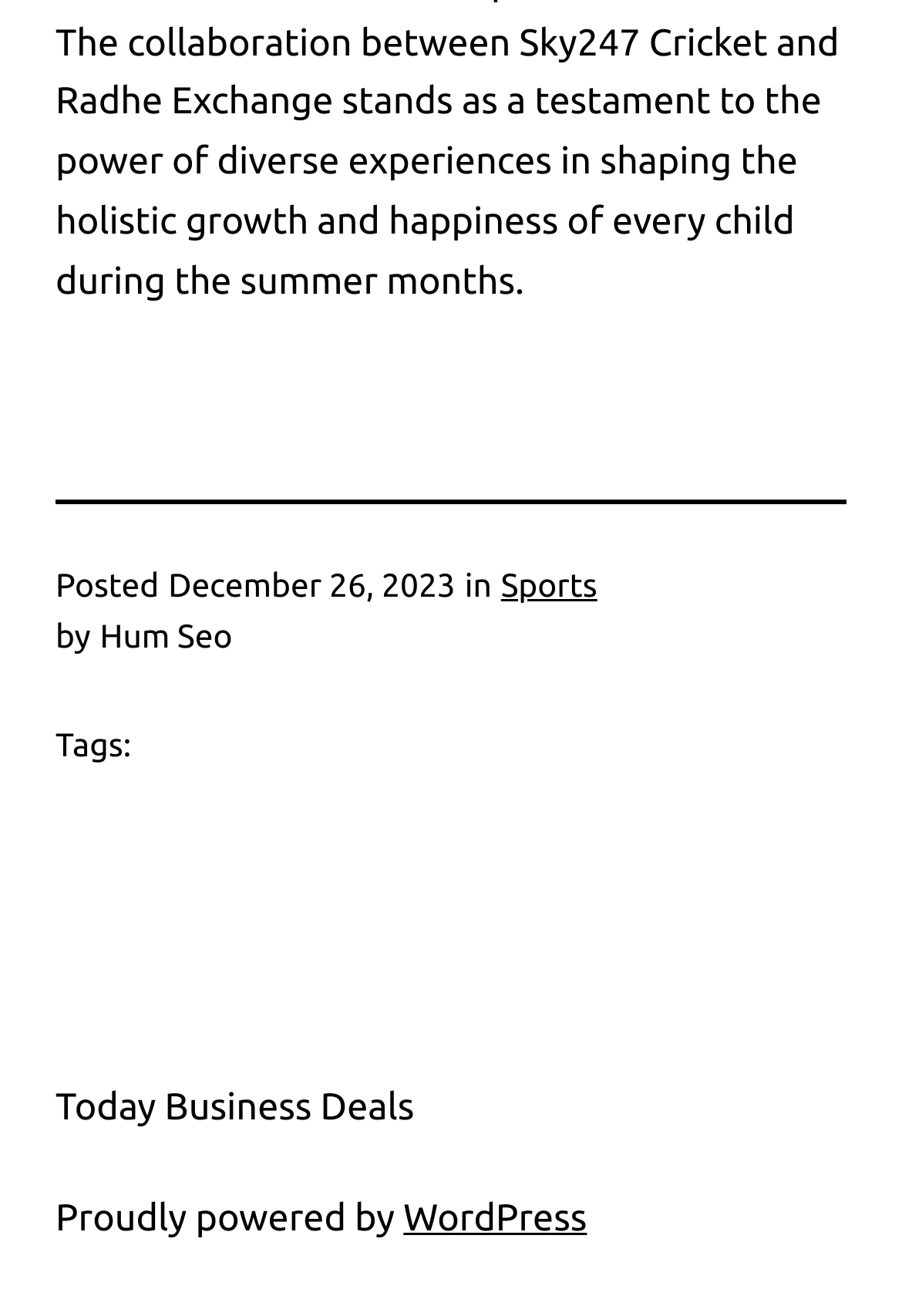What is the date of the post?
Based on the screenshot, give a detailed explanation to answer the question.

I found the date of the post by looking at the text 'Posted' followed by a time element, which contains the static text 'December 26, 2023'.